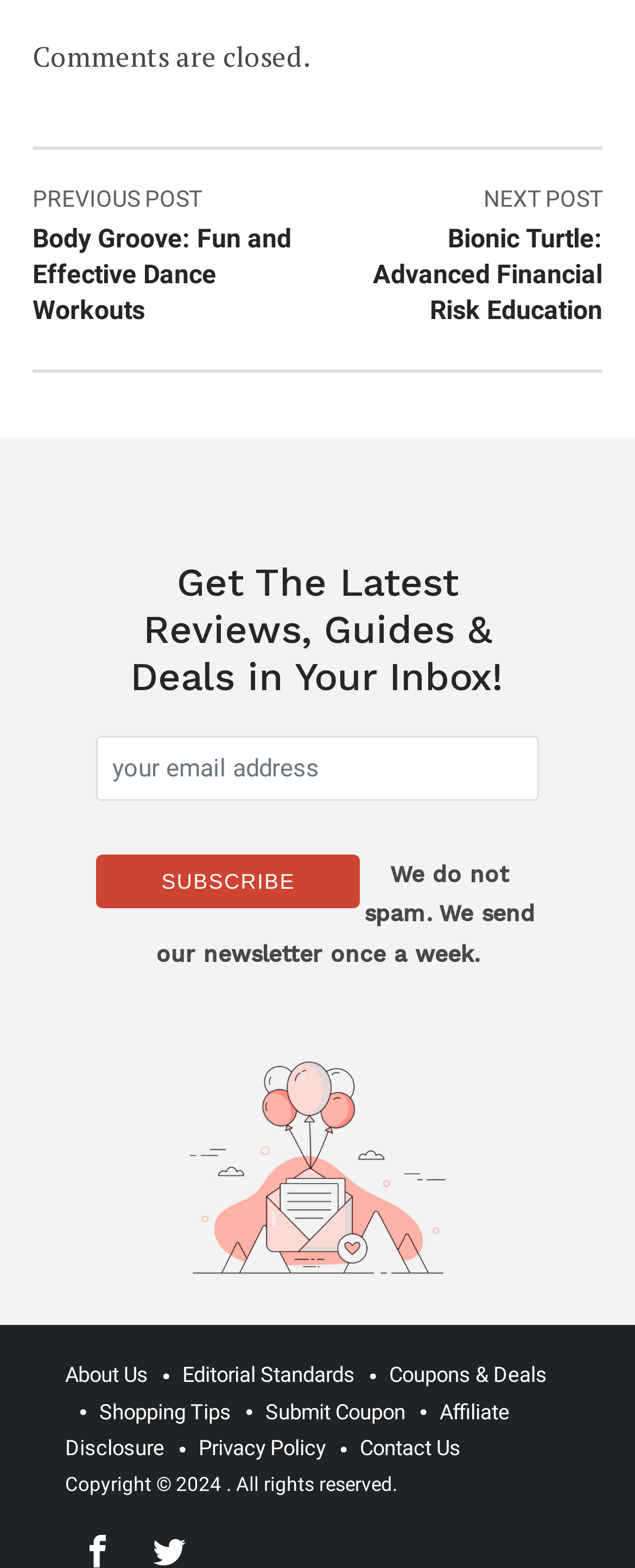What is the navigation section for?
Based on the screenshot, respond with a single word or phrase.

Post navigation